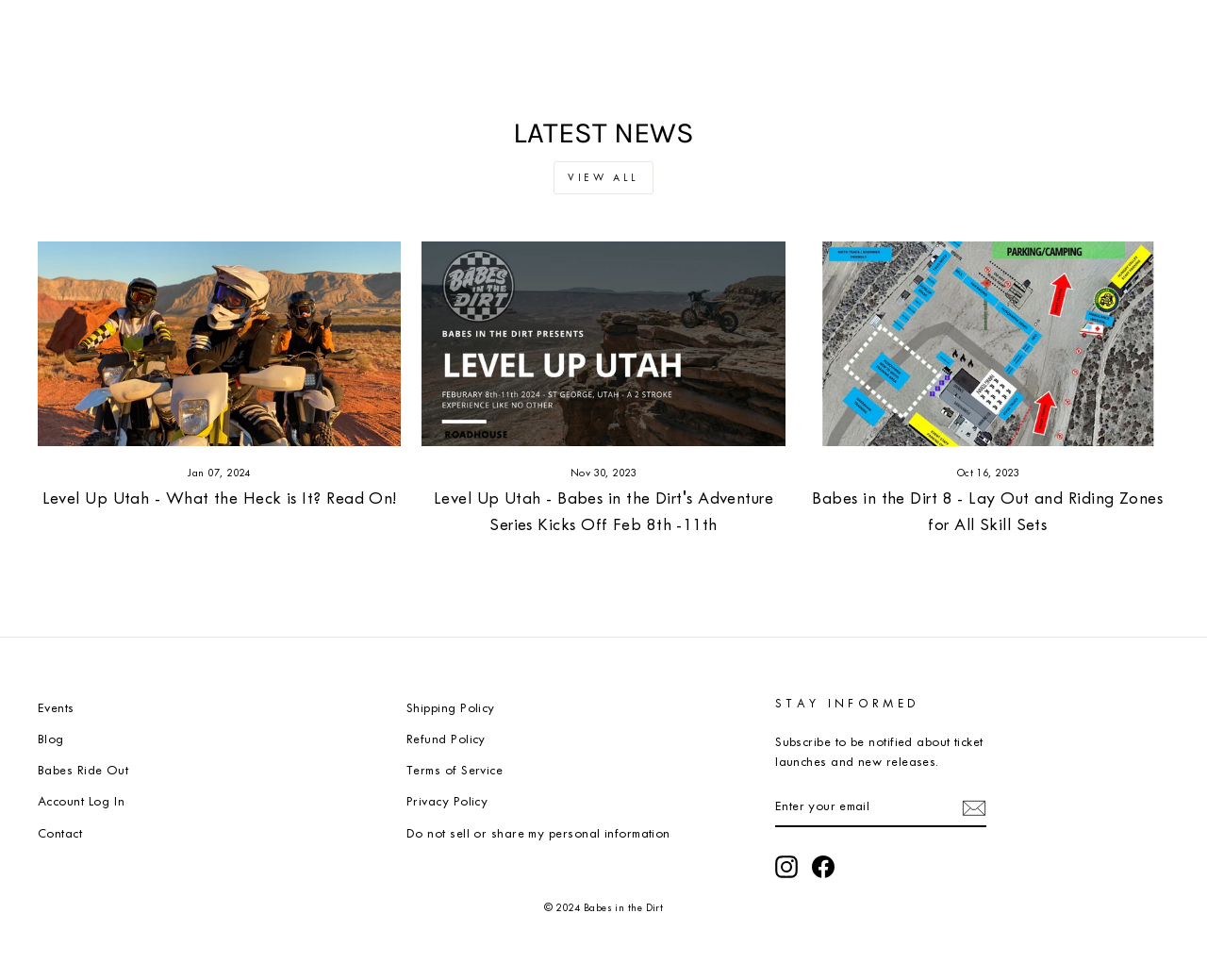Please identify the coordinates of the bounding box for the clickable region that will accomplish this instruction: "Subscribe to newsletter".

[0.797, 0.811, 0.817, 0.836]